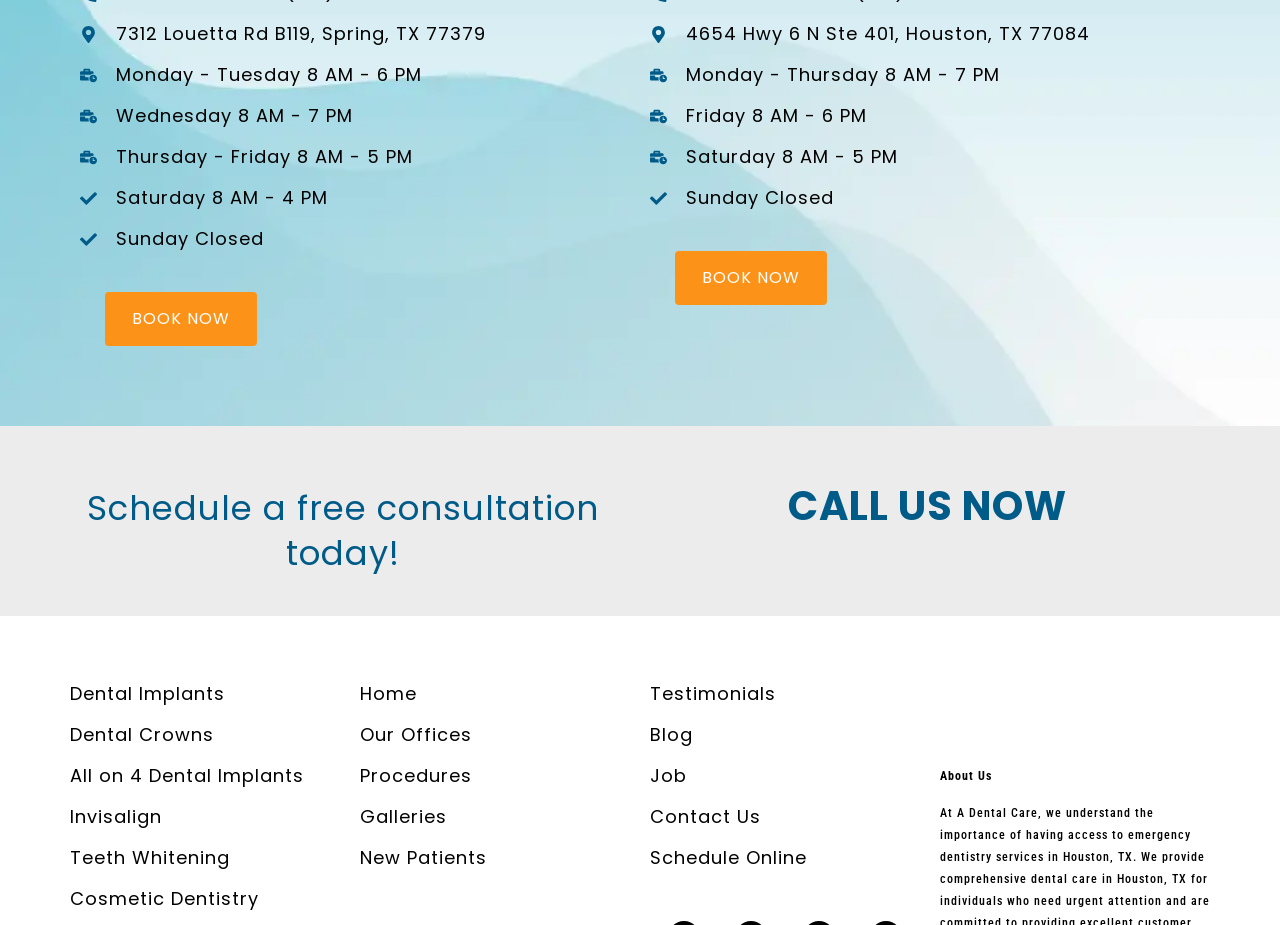Locate the bounding box coordinates of the area you need to click to fulfill this instruction: 'Search for jobs'. The coordinates must be in the form of four float numbers ranging from 0 to 1: [left, top, right, bottom].

None